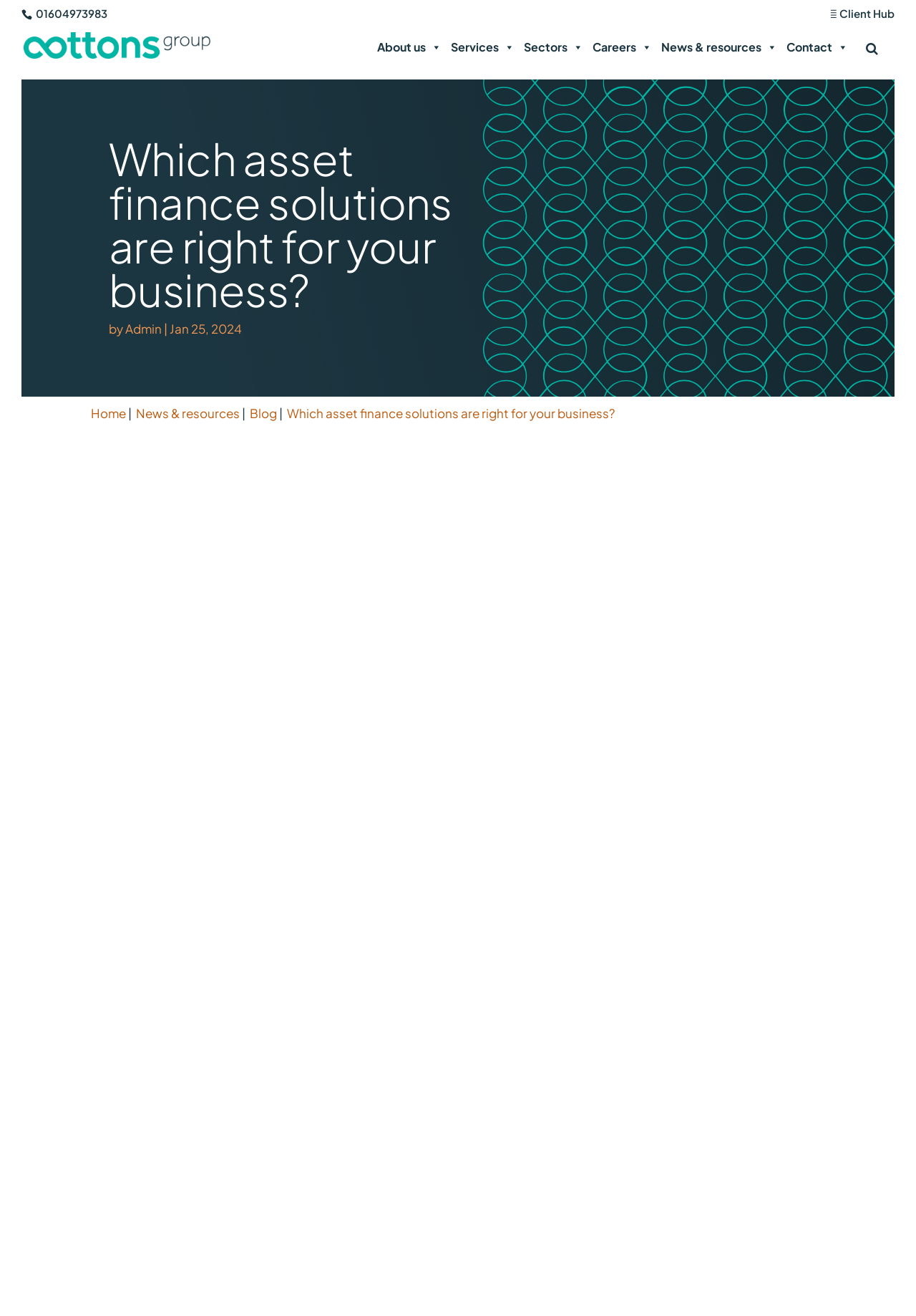Determine and generate the text content of the webpage's headline.

Which asset finance solutions are right for your business?